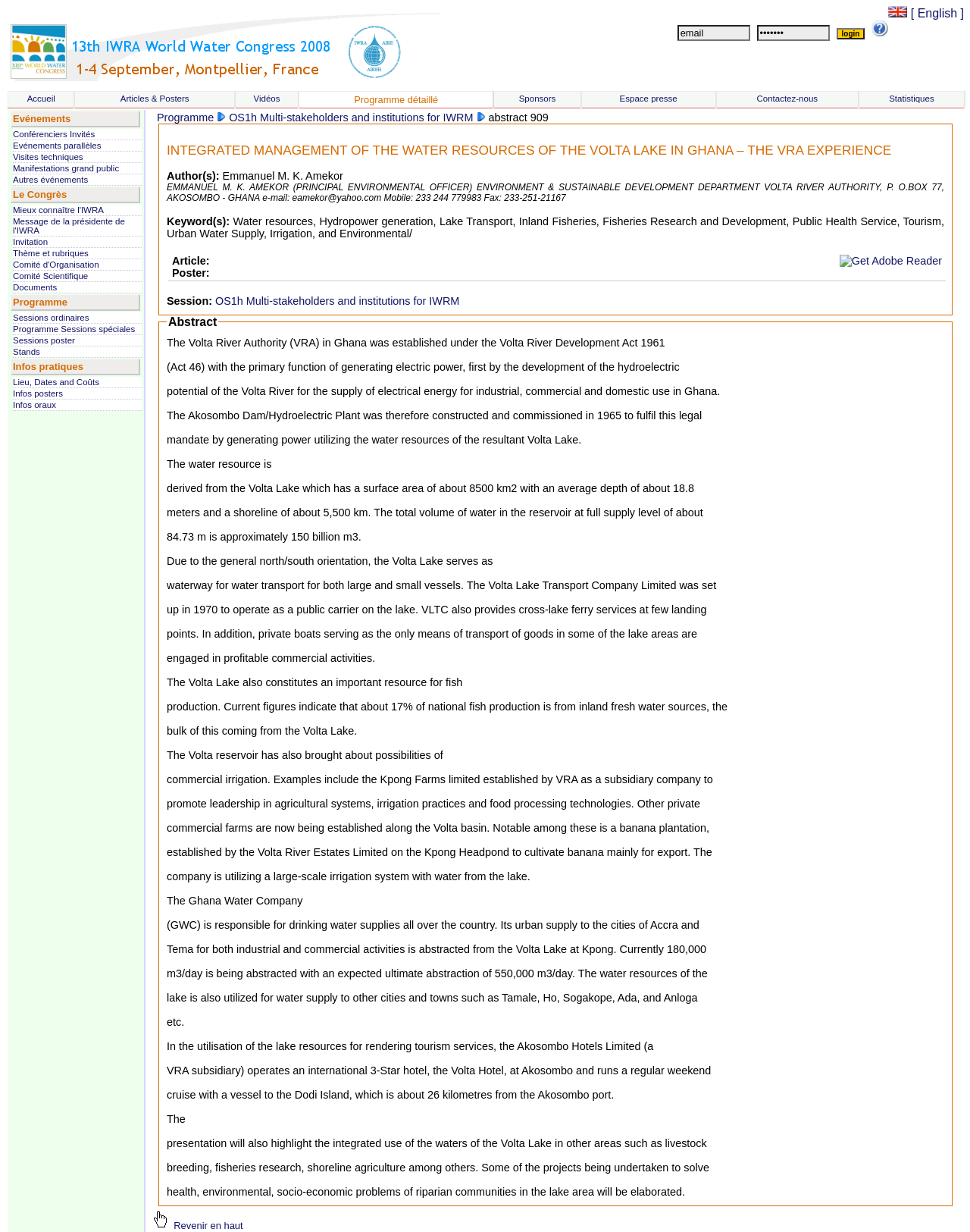What is the theme of the 'Evénements' section?
Can you provide a detailed and comprehensive answer to the question?

The 'Evénements' section lists various events, including Conférenciers Invités, Evénements parallèles, and Visites techniques, which are all related to water resources and the congress.